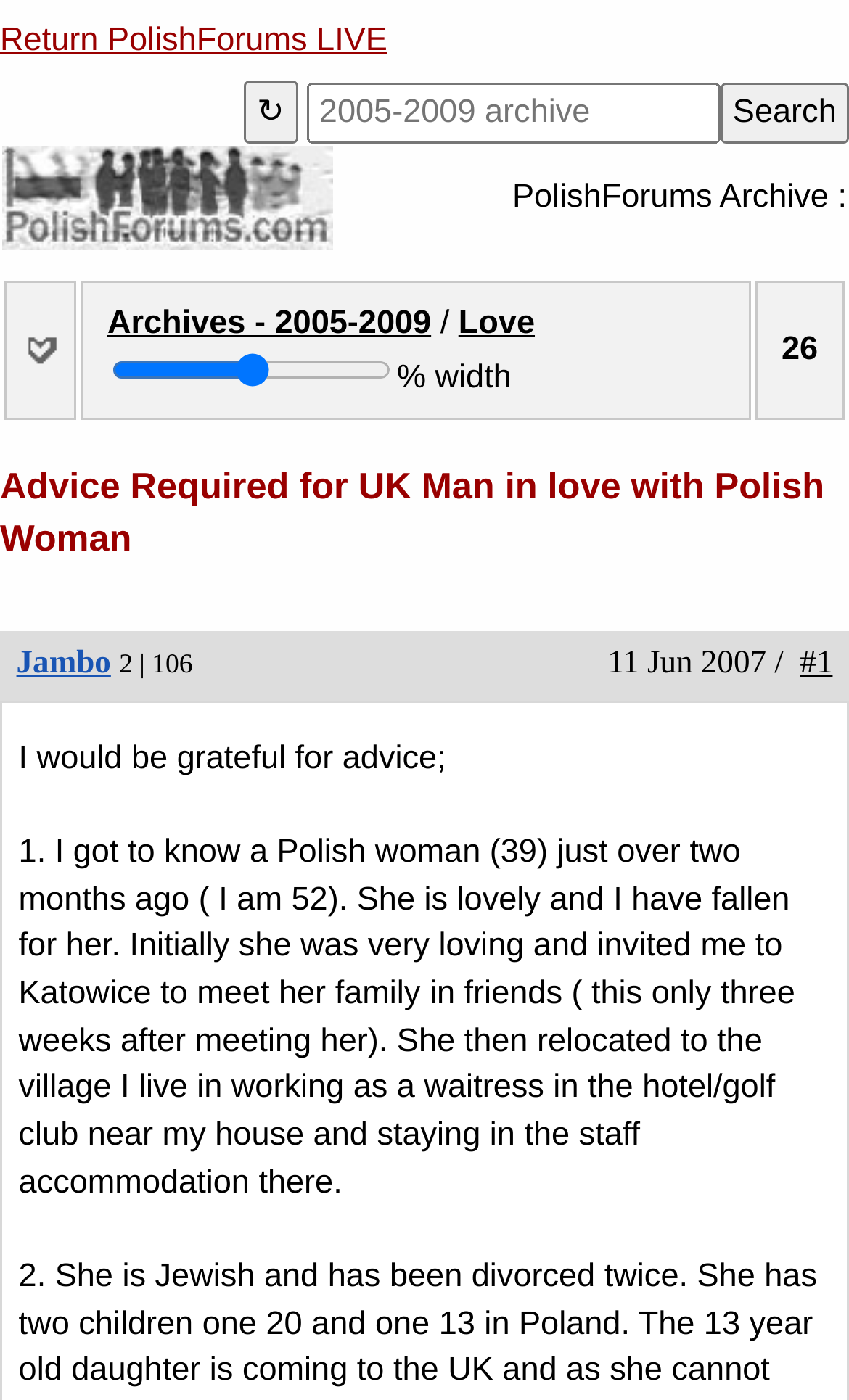Find and specify the bounding box coordinates that correspond to the clickable region for the instruction: "Search for a topic".

[0.848, 0.059, 1.0, 0.103]